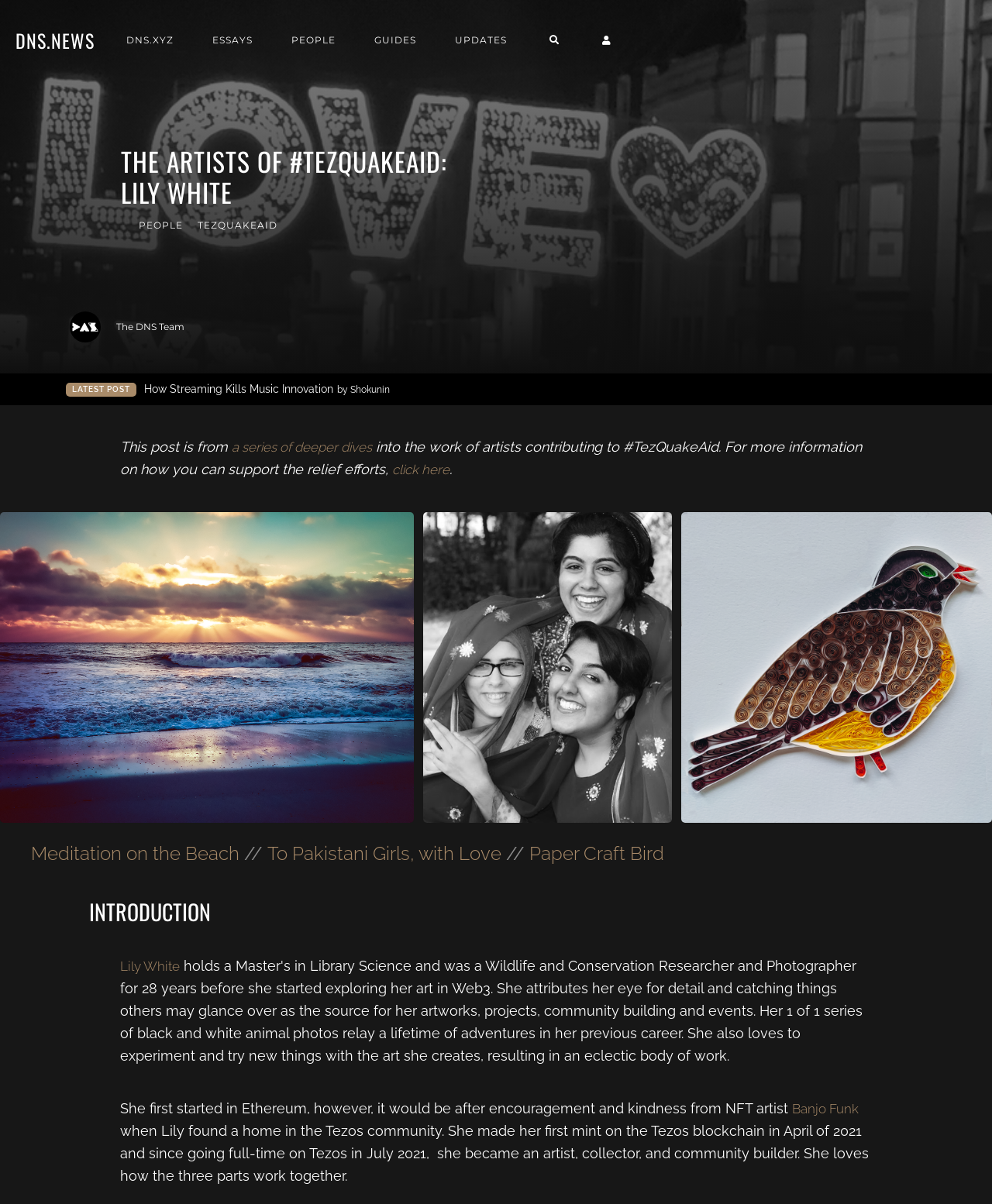Highlight the bounding box coordinates of the region I should click on to meet the following instruction: "Check the meditation on the beach artwork".

[0.031, 0.701, 0.241, 0.724]